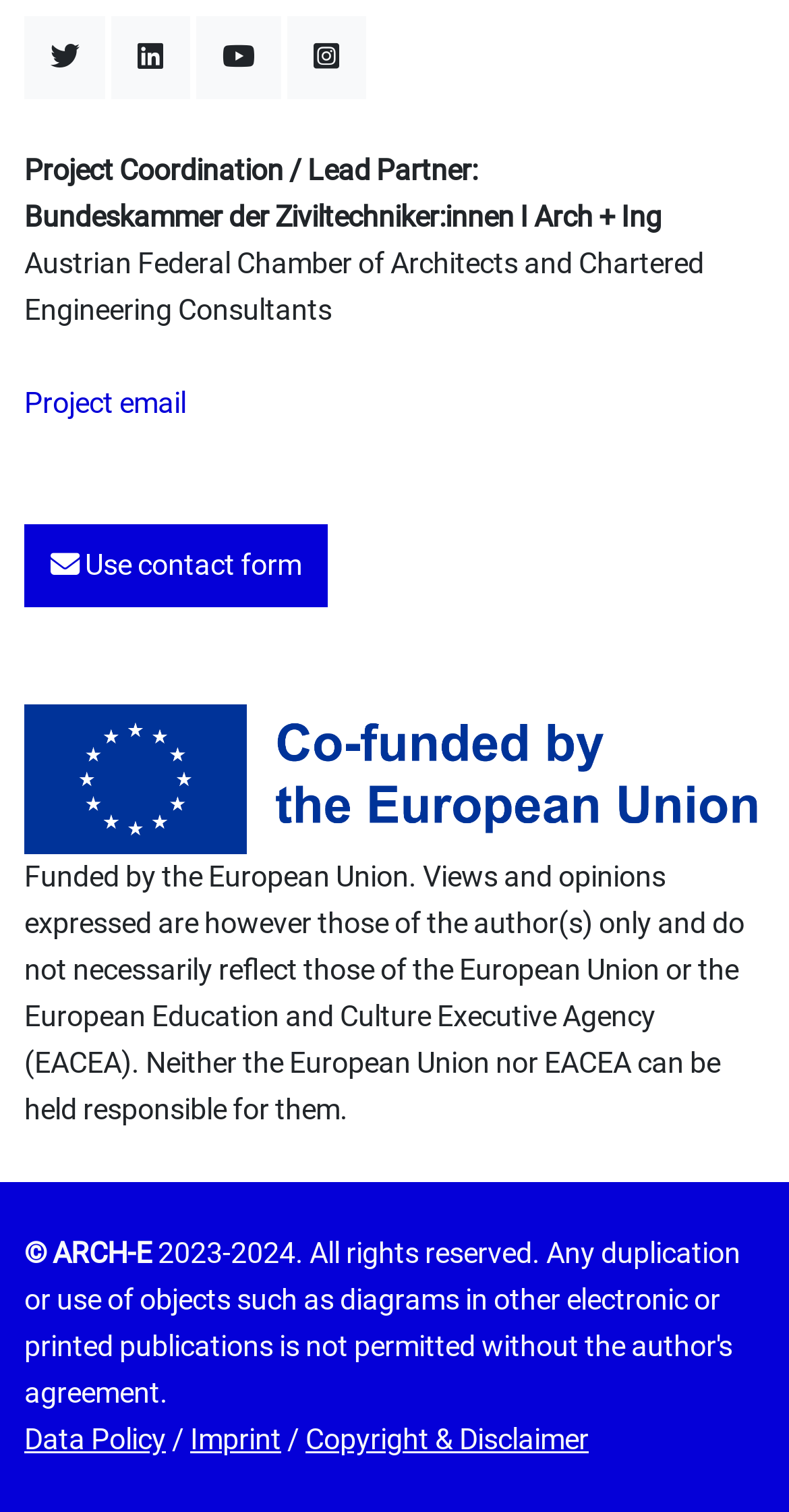Can you pinpoint the bounding box coordinates for the clickable element required for this instruction: "go to SBCSentinel homepage"? The coordinates should be four float numbers between 0 and 1, i.e., [left, top, right, bottom].

None